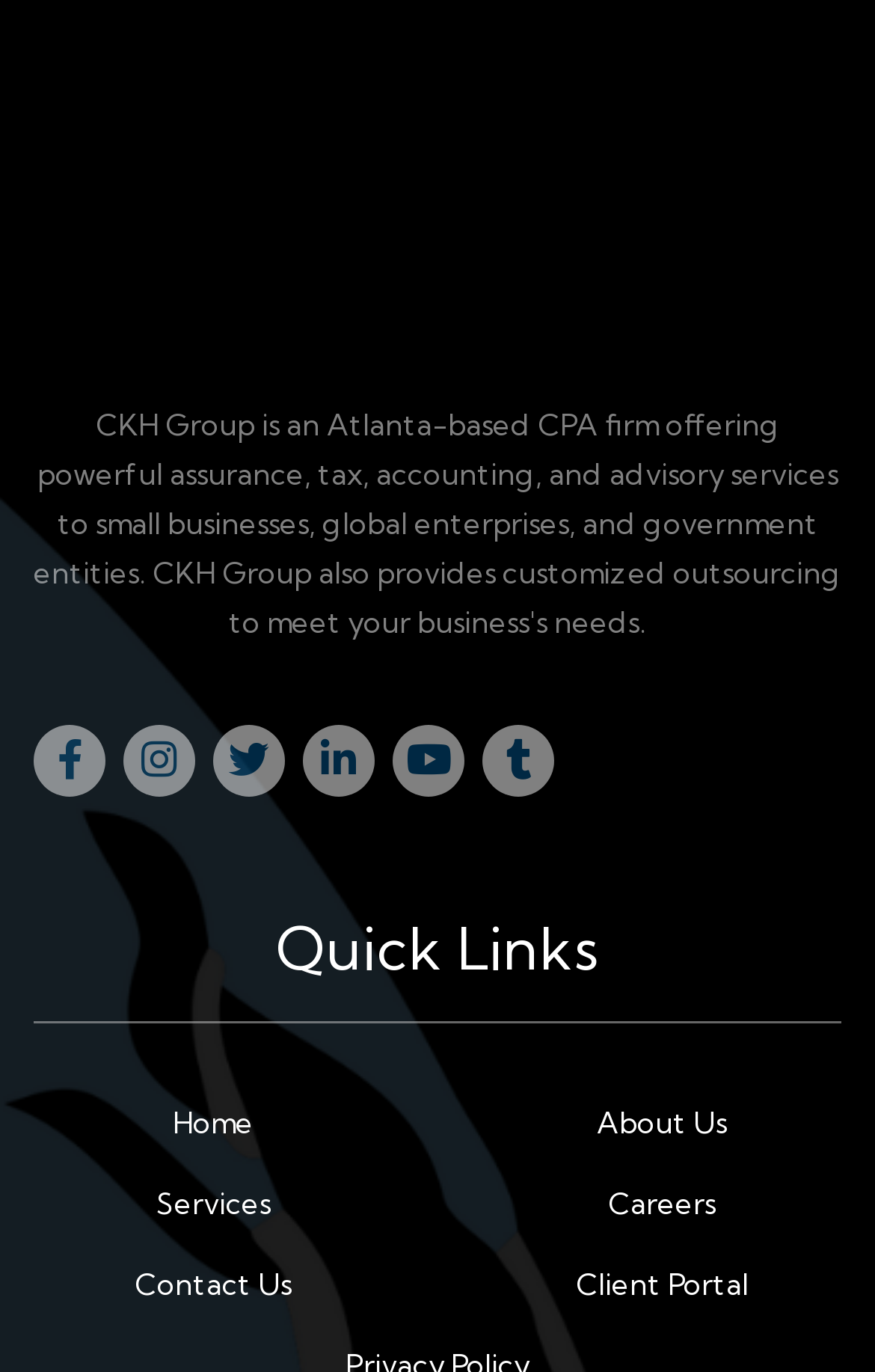What is the company name?
Answer the question with as much detail as you can, using the image as a reference.

The company name can be found in the top-left corner of the webpage, where there is a link with an image that says 'CKH Group'.